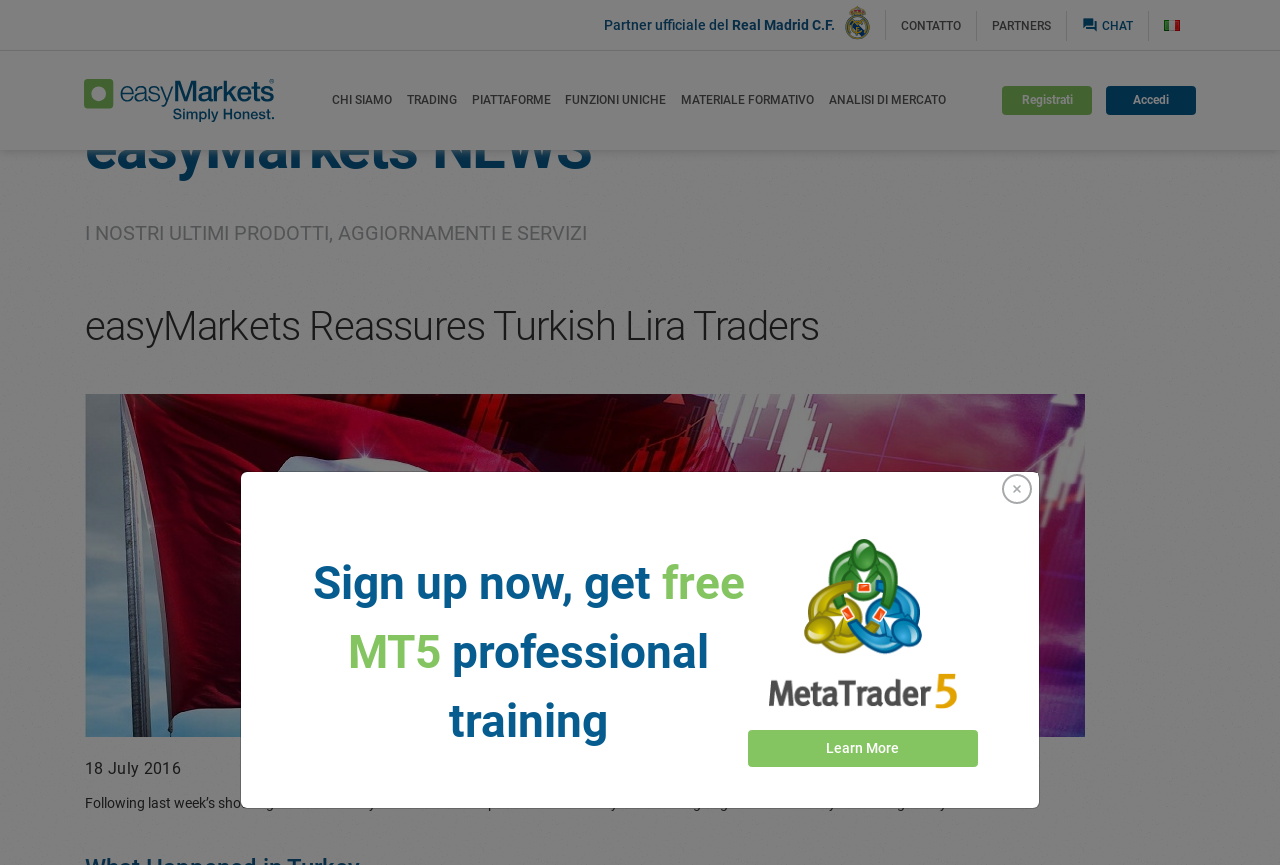Extract the bounding box coordinates of the UI element described by: "Clothing". The coordinates should include four float numbers ranging from 0 to 1, e.g., [left, top, right, bottom].

None